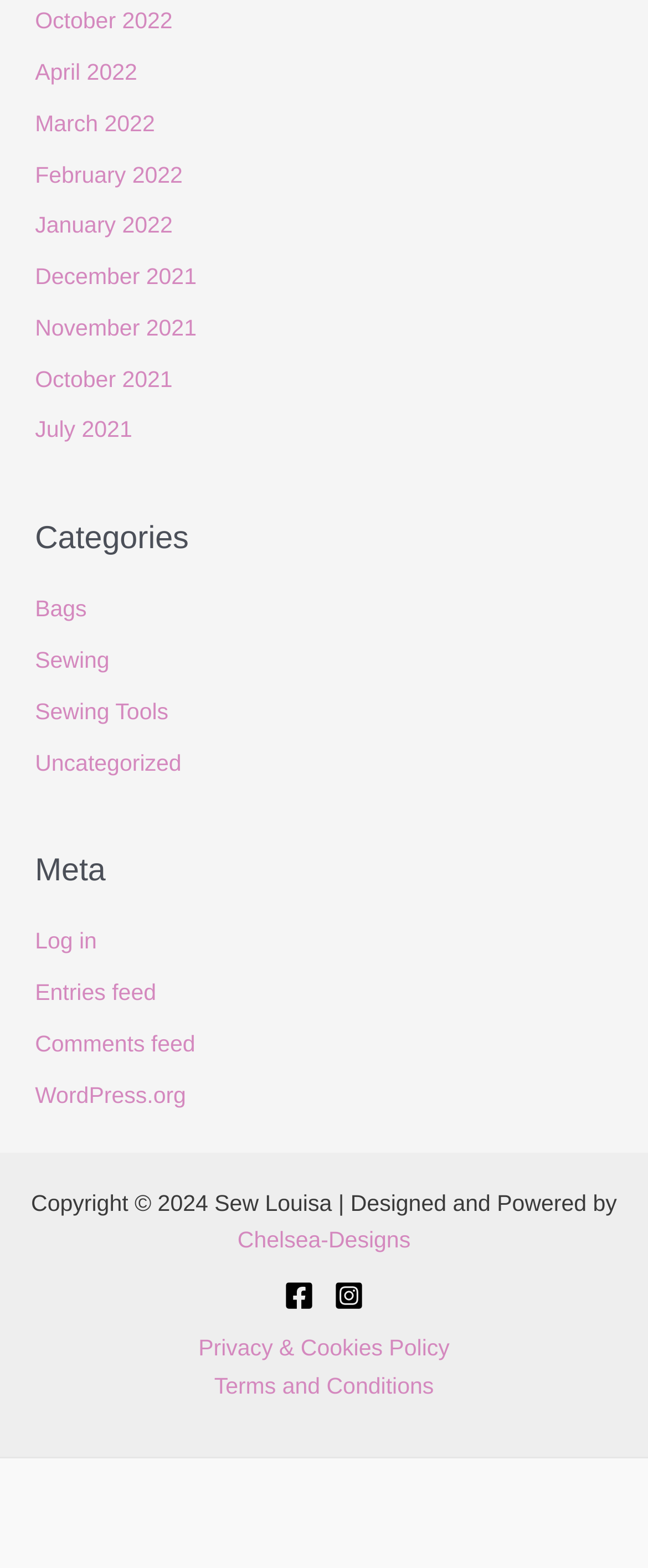How many months are listed?
Based on the visual information, provide a detailed and comprehensive answer.

I counted the number of links with month names, starting from 'October 2022' to 'July 2021', and found 10 links.